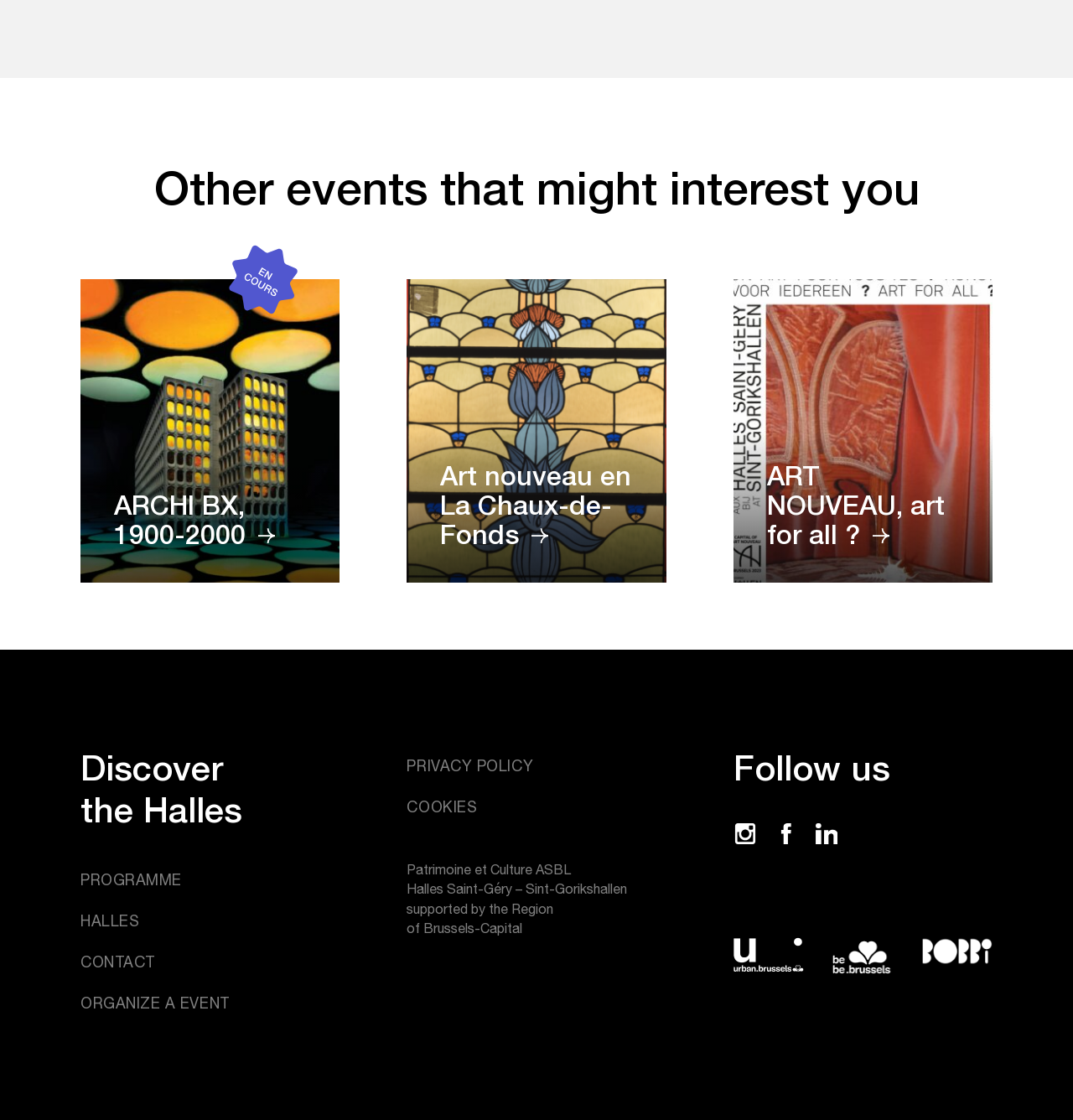Identify the bounding box coordinates for the UI element described as: "Privacy policy". The coordinates should be provided as four floats between 0 and 1: [left, top, right, bottom].

[0.379, 0.676, 0.497, 0.694]